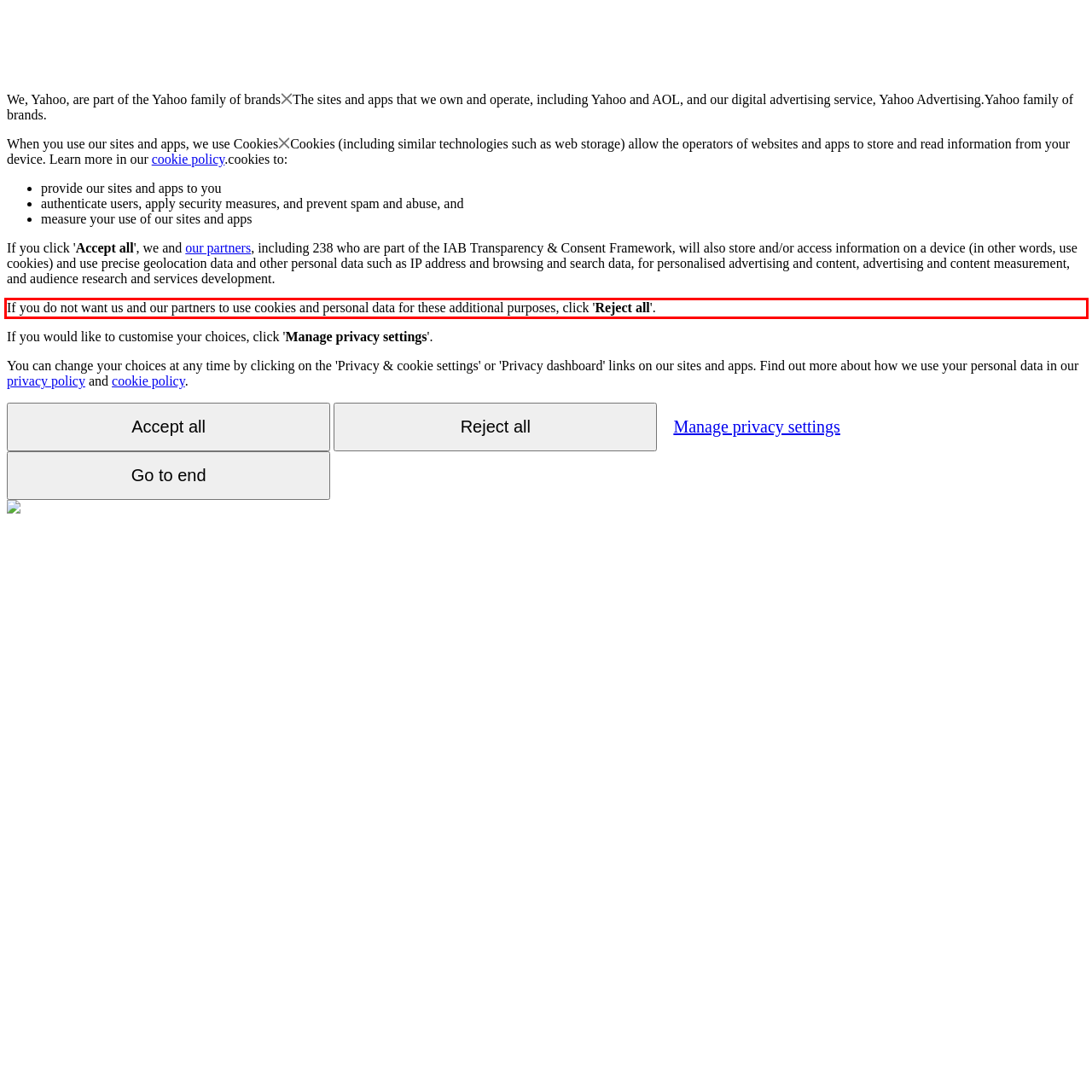The screenshot provided shows a webpage with a red bounding box. Apply OCR to the text within this red bounding box and provide the extracted content.

If you do not want us and our partners to use cookies and personal data for these additional purposes, click 'Reject all'.